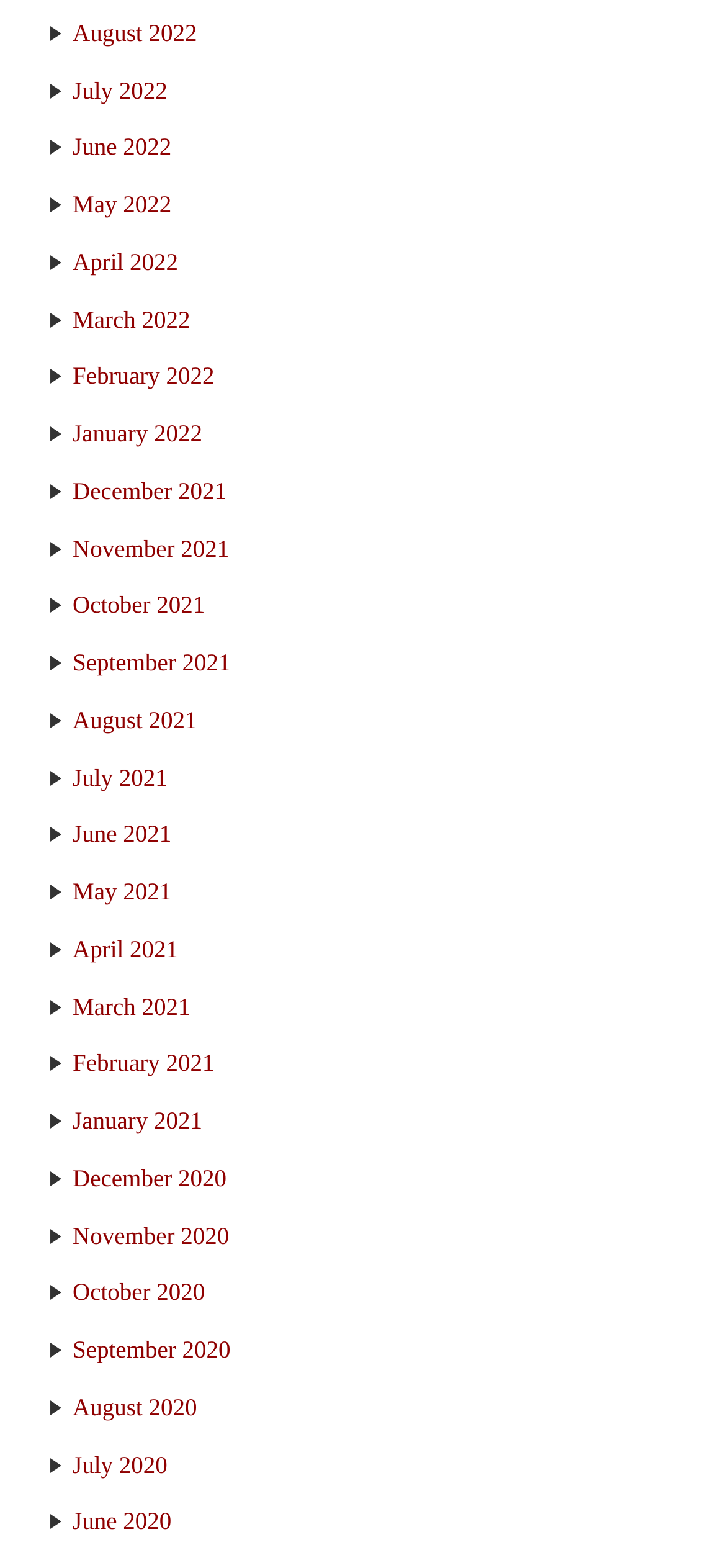Find the bounding box coordinates of the clickable area required to complete the following action: "view August 2022".

[0.1, 0.012, 0.271, 0.029]